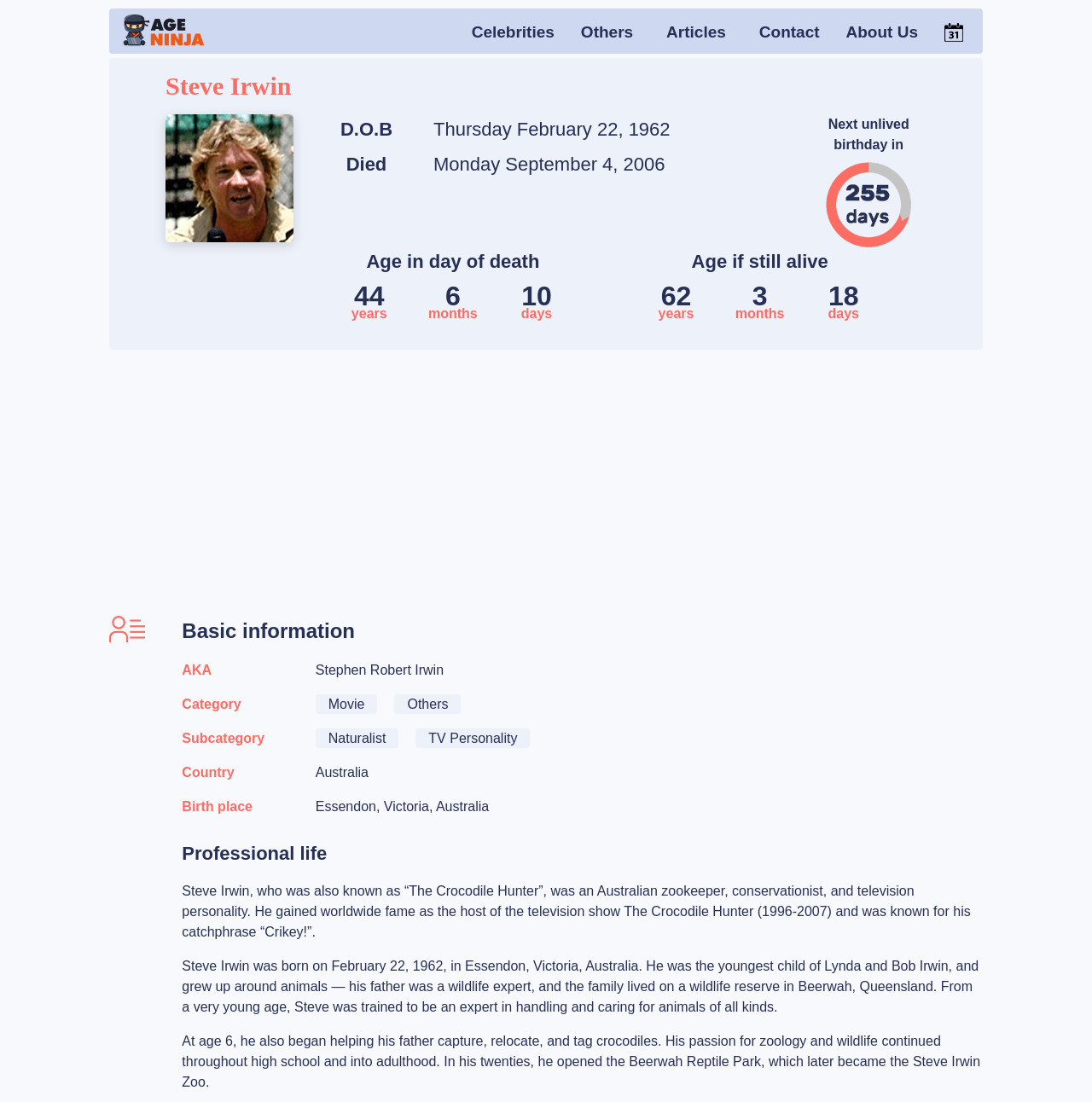What is the name of the television show hosted by Steve Irwin?
Using the information presented in the image, please offer a detailed response to the question.

I found the answer by reading the text in the 'Professional life' section, which mentions that Steve Irwin was the host of the television show 'The Crocodile Hunter'.